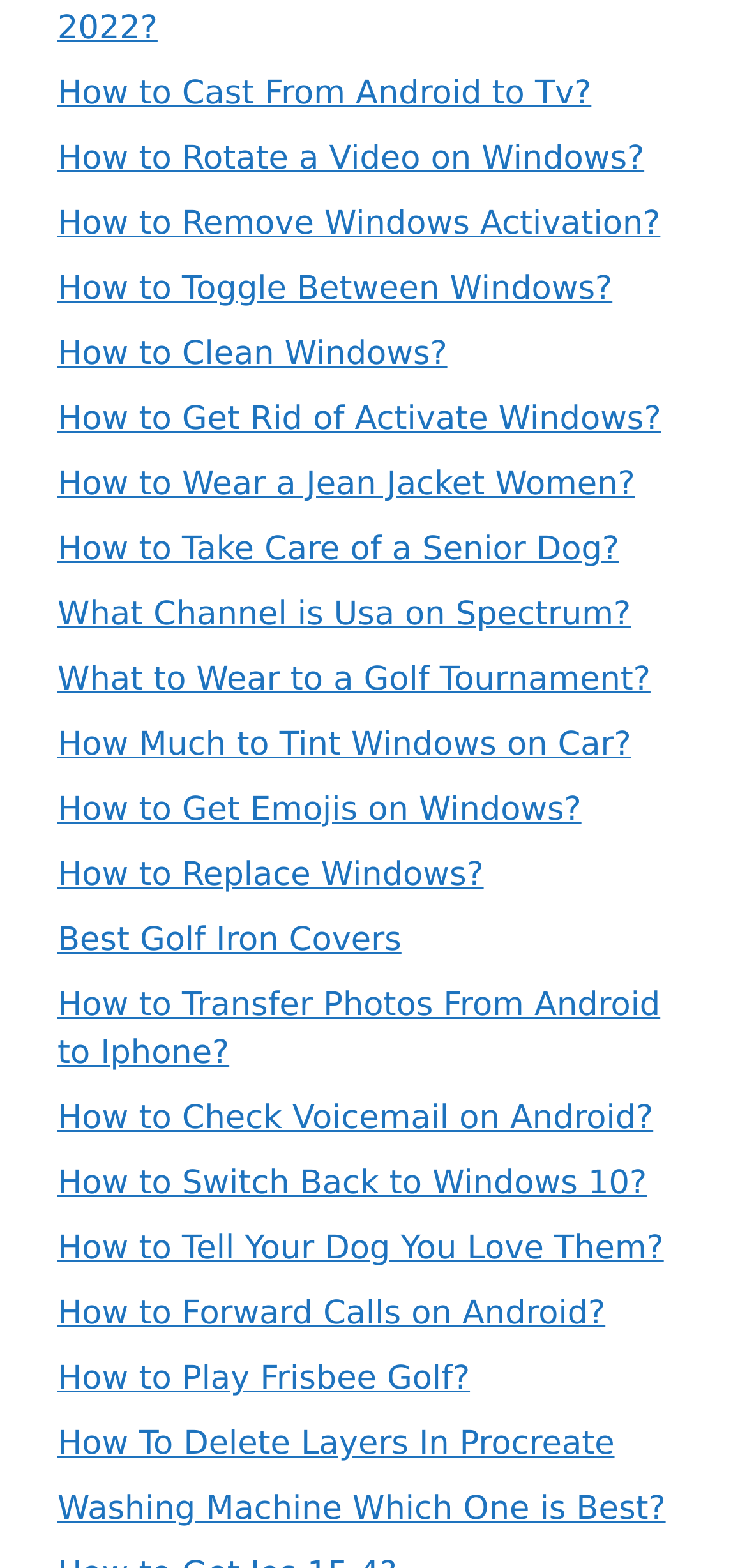How many links are related to Windows?
Answer the question using a single word or phrase, according to the image.

6